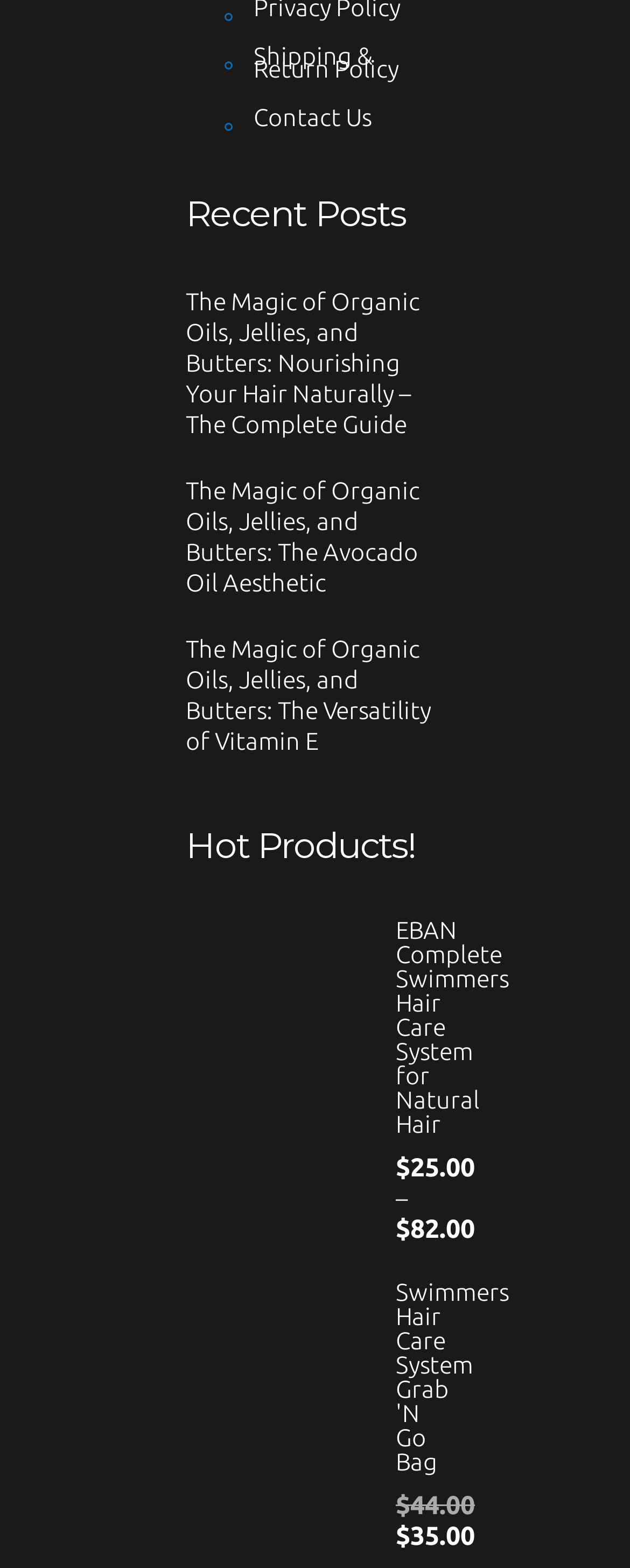Find the bounding box coordinates of the element to click in order to complete the given instruction: "Read the recent post about organic oils."

[0.295, 0.183, 0.667, 0.279]